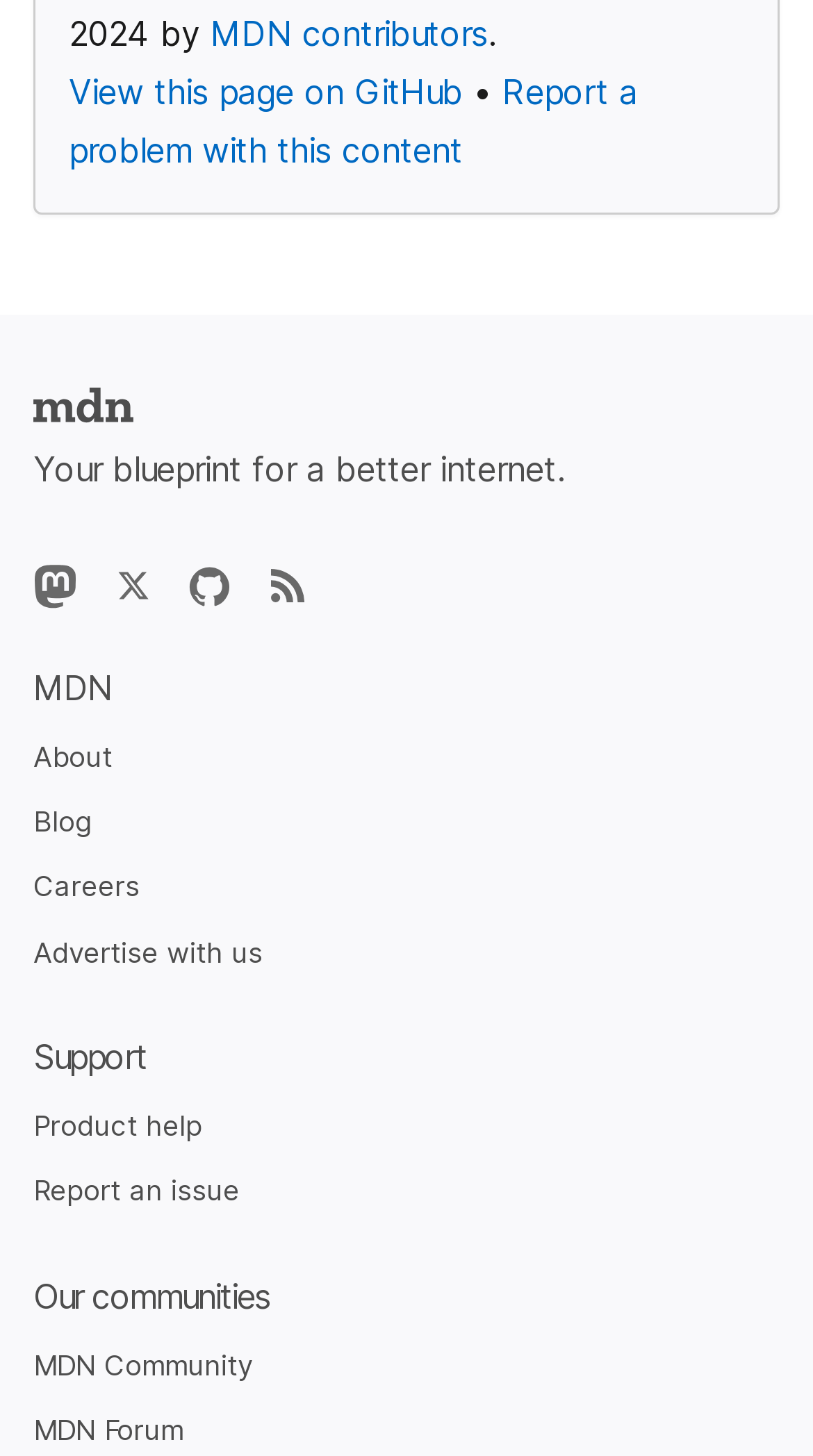Look at the image and give a detailed response to the following question: How many social media links are available?

By examining the links on the webpage, we can see that there are three social media links: 'MDN on Mastodon', 'MDN on X (formerly Twitter)', and 'MDN on GitHub', which are located in the same section of the webpage.